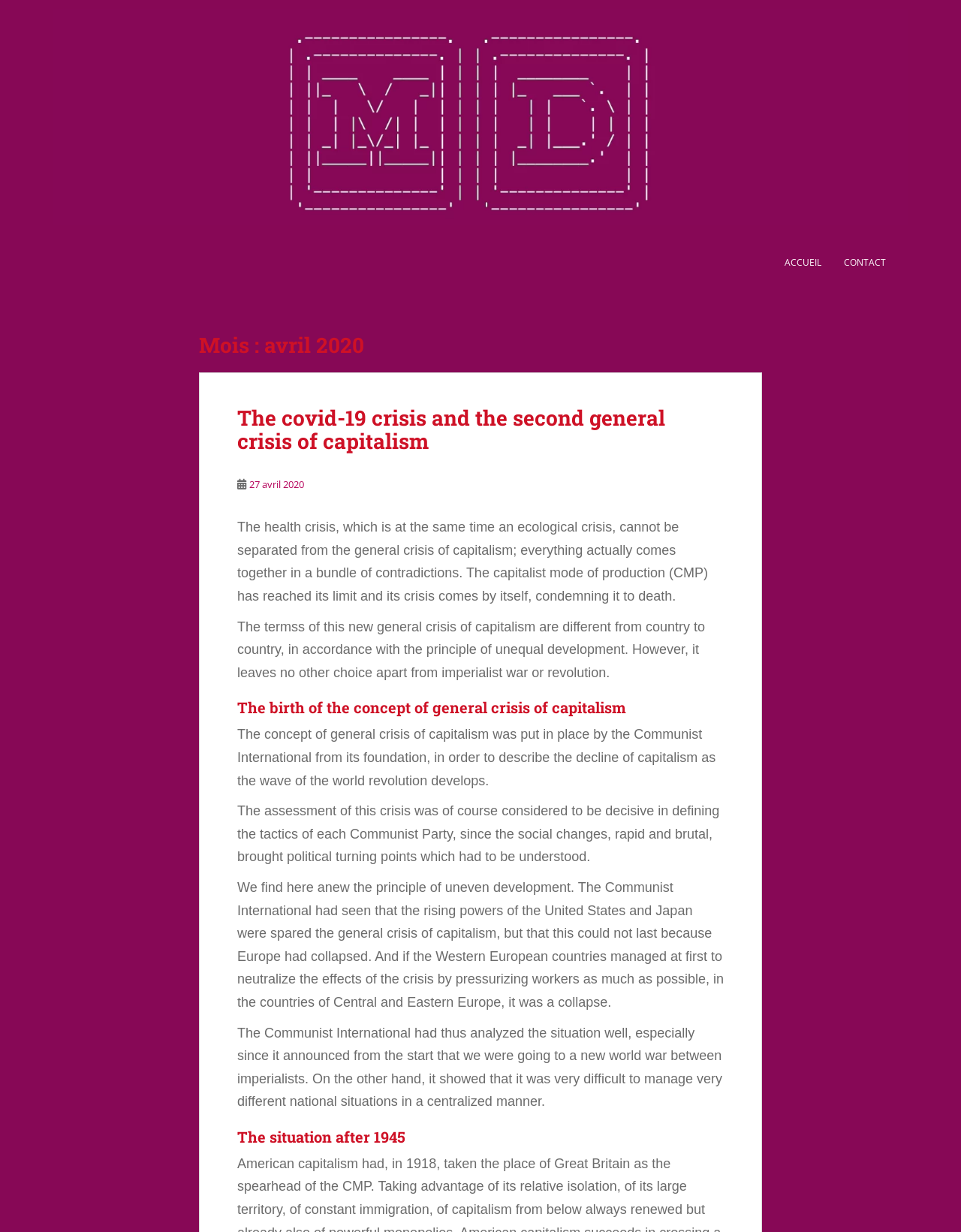Answer the question in a single word or phrase:
How many links are there on the webpage?

4